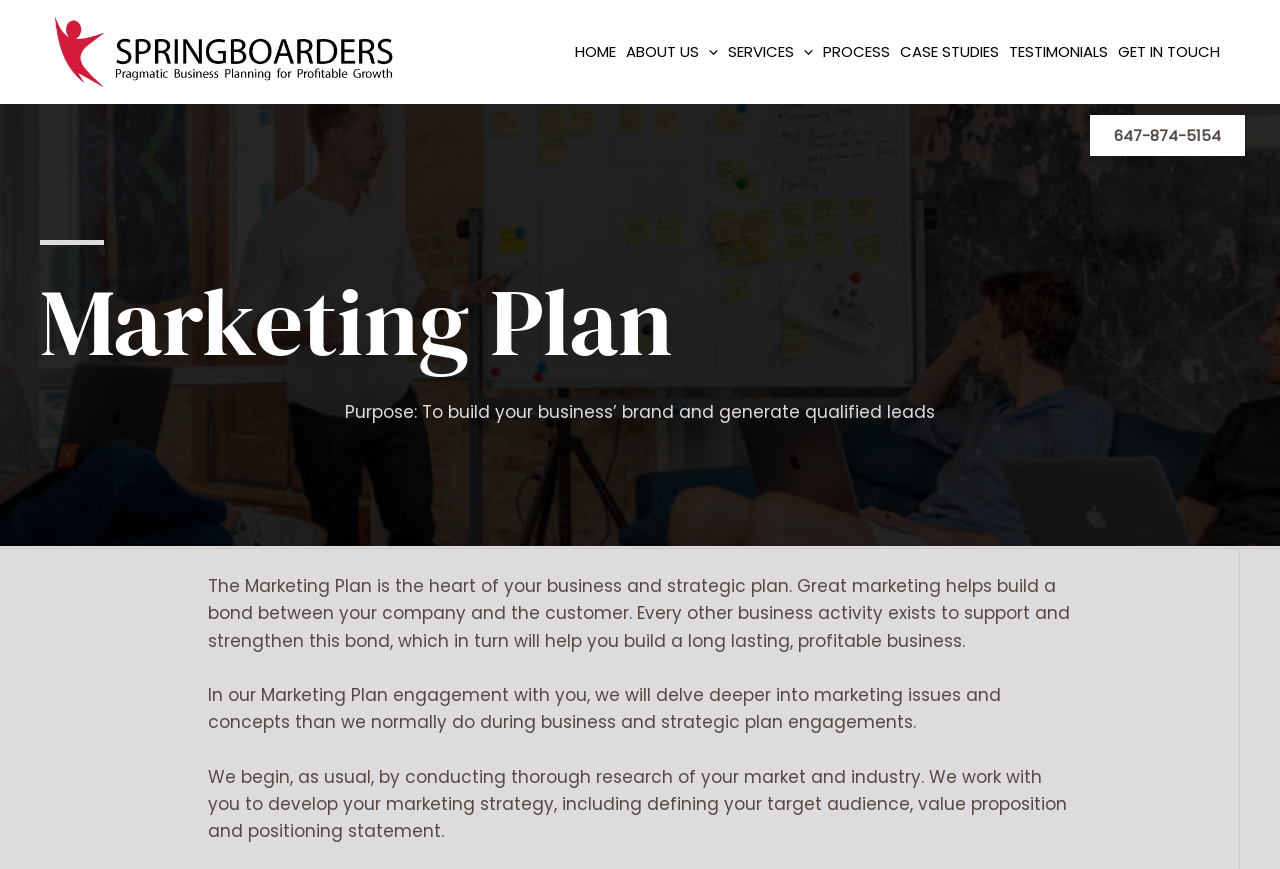Provide an in-depth caption for the elements present on the webpage.

The webpage is titled "Marketing Plan – Springboarders" and features a prominent logo image of Springboarders at the top left corner. Below the logo, there is a navigation menu labeled "Site Navigation" that spans across the top of the page, containing links to various sections such as "HOME", "ABOUT US", "SERVICES", "PROCESS", "CASE STUDIES", "TESTIMONIALS", and "GET IN TOUCH". Each of these links has a corresponding menu toggle icon next to it.

On the right side of the page, near the top, there is a phone number "647-874-5154" displayed as a link. Below this, there is a heading that reads "Marketing Plan" in a larger font size.

The main content of the page is divided into several paragraphs of text. The first paragraph explains the purpose of a marketing plan, which is to build a business' brand and generate qualified leads. The second paragraph describes the importance of marketing in building a bond between a company and its customers. The third paragraph outlines the process of creating a marketing plan, which involves conducting thorough research of the market and industry, developing a marketing strategy, and defining the target audience, value proposition, and positioning statement. There are also two links embedded within the text, "thorough research" and "strategy", which provide additional information on these topics.

Overall, the webpage appears to be a informational page about marketing plans, with a focus on the services offered by Springboarders.